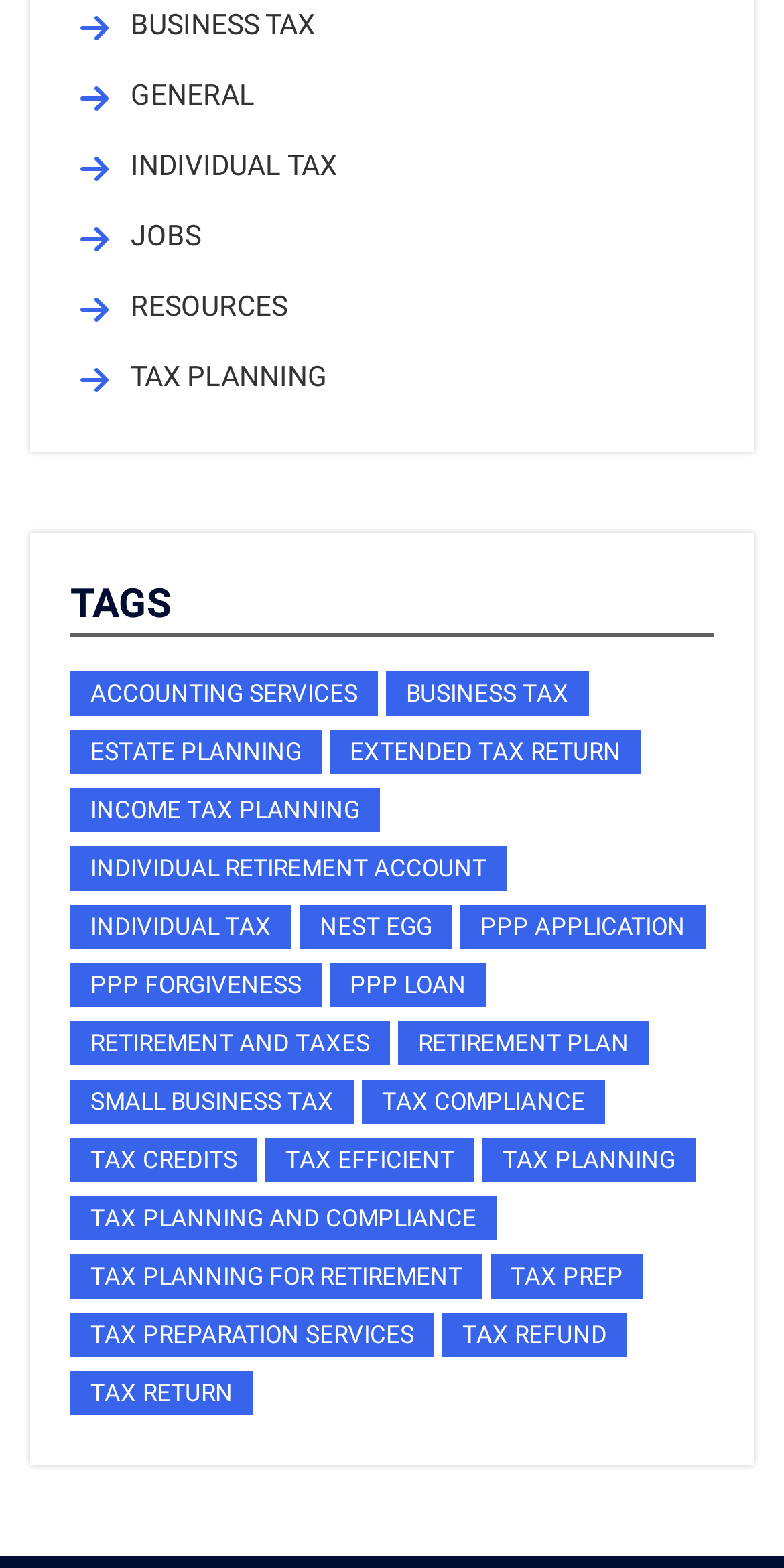Please find the bounding box coordinates of the clickable region needed to complete the following instruction: "Check the post about Slightly Slavic Dating Sites". The bounding box coordinates must consist of four float numbers between 0 and 1, i.e., [left, top, right, bottom].

None